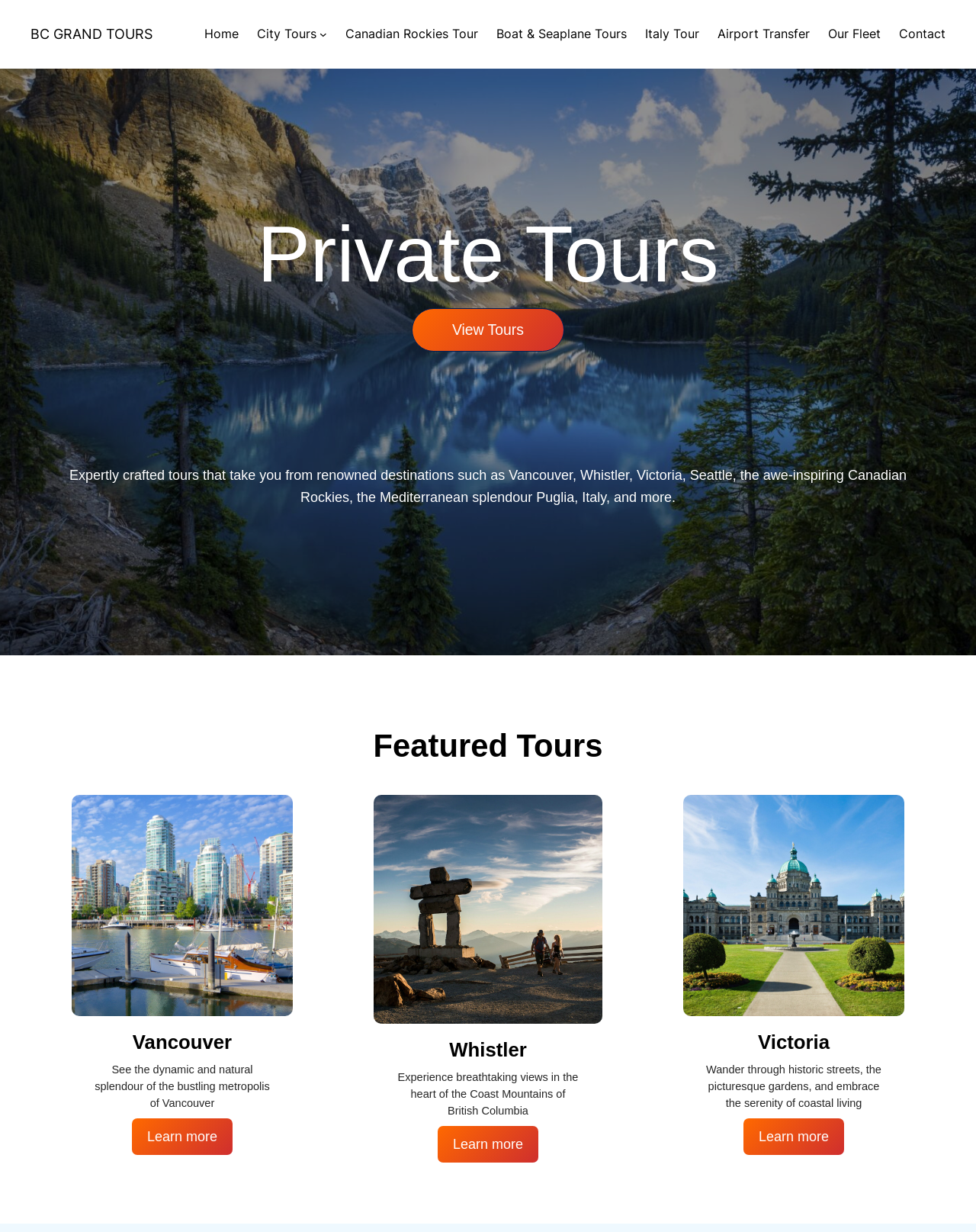How many cities are featured on the webpage?
Please provide a single word or phrase as the answer based on the screenshot.

3